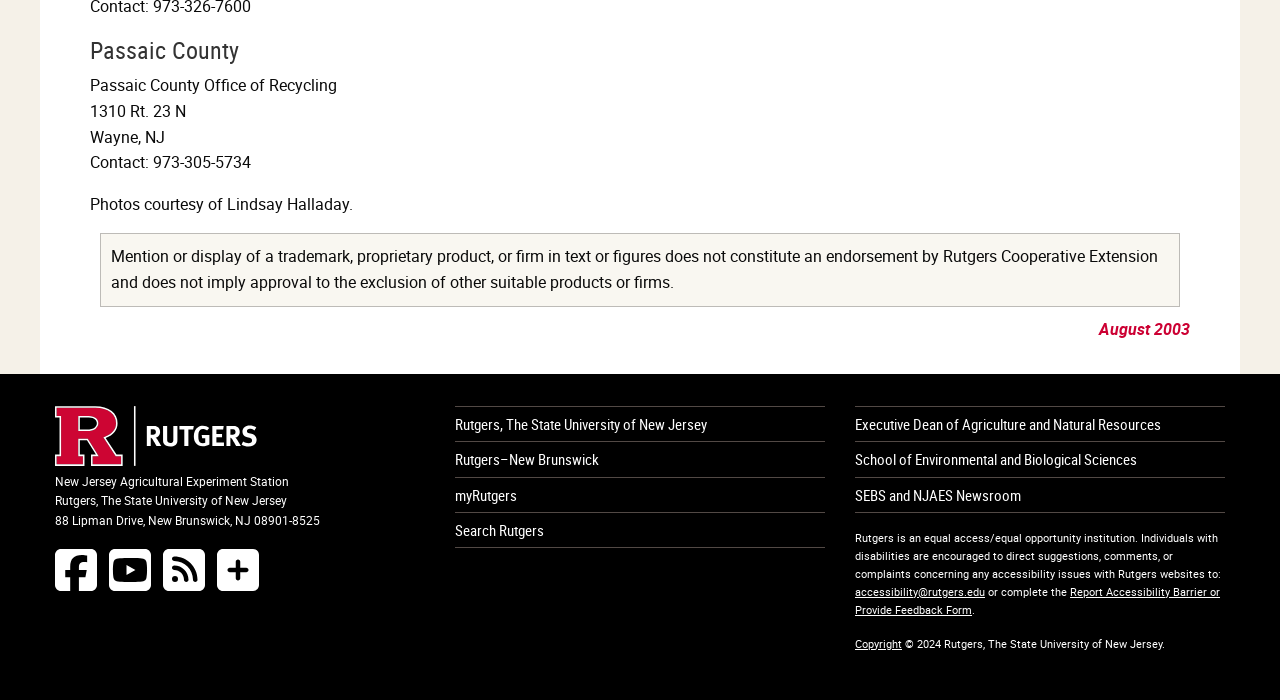Please find the bounding box coordinates of the element's region to be clicked to carry out this instruction: "View Copyright information".

[0.668, 0.908, 0.705, 0.929]